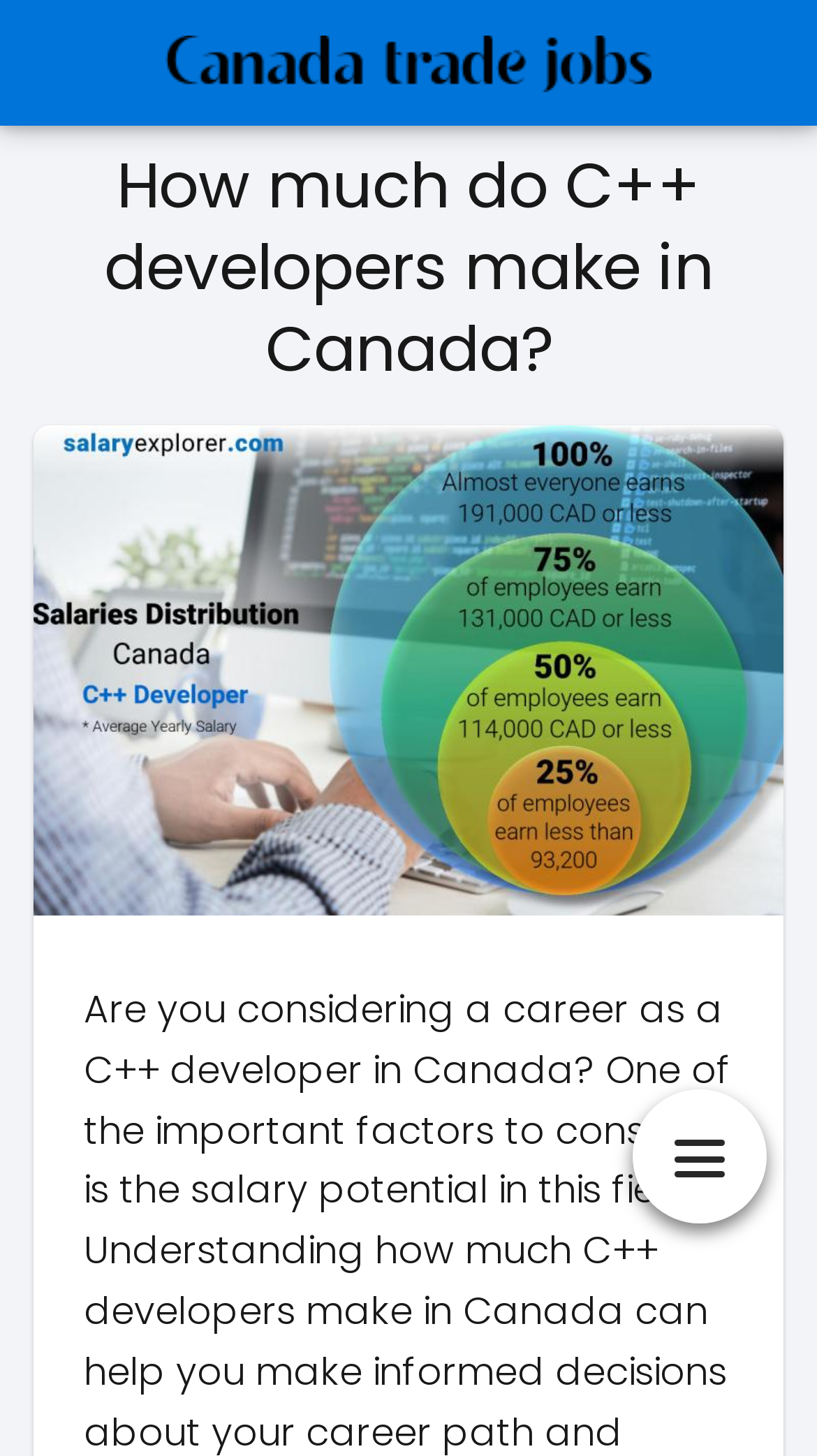Locate the bounding box coordinates of the UI element described by: "alt="Canada Trade Jobs"". Provide the coordinates as four float numbers between 0 and 1, formatted as [left, top, right, bottom].

[0.203, 0.025, 0.797, 0.058]